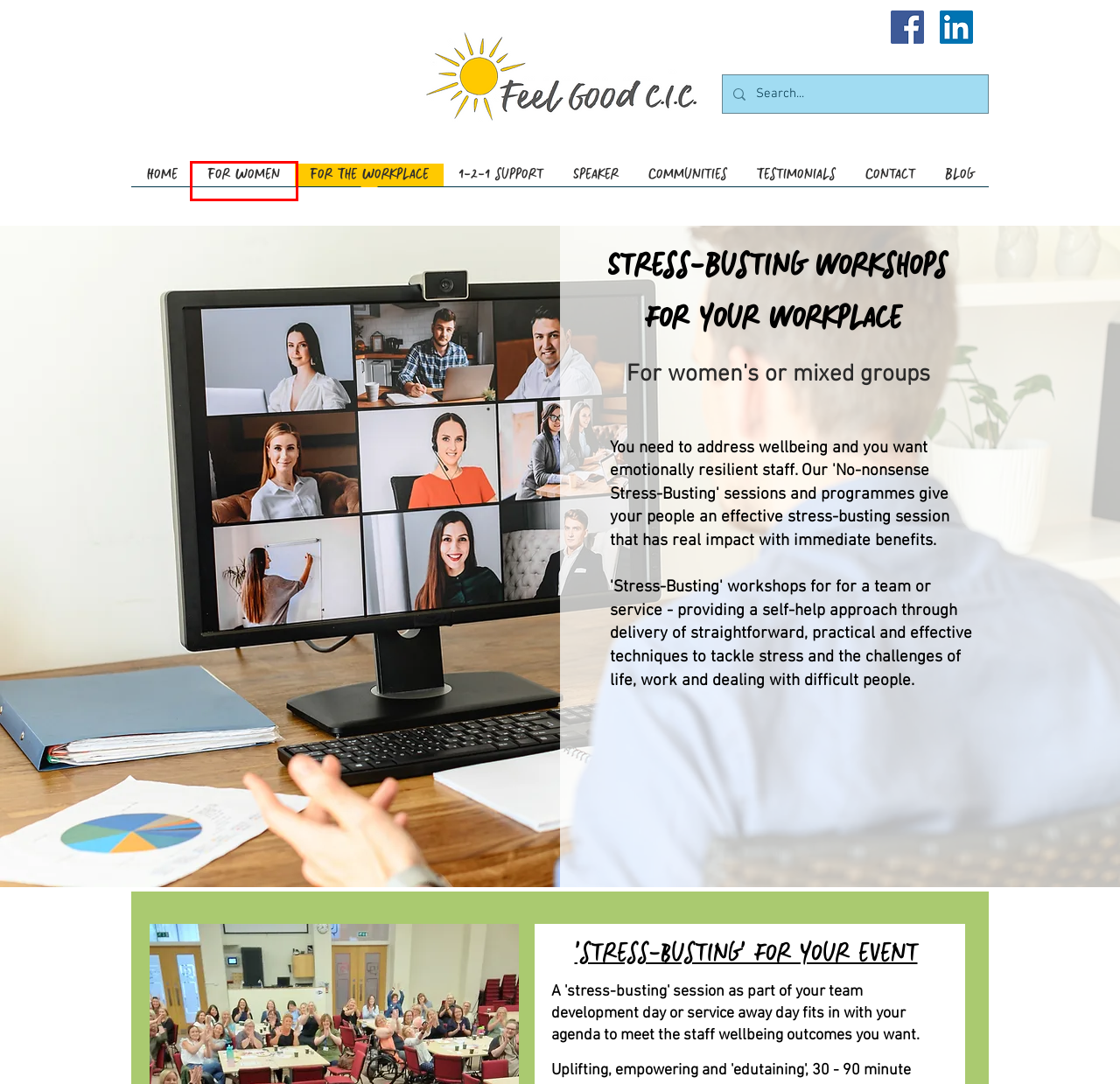Given a webpage screenshot with a UI element marked by a red bounding box, choose the description that best corresponds to the new webpage that will appear after clicking the element. The candidates are:
A. Blog | feelgoodcic
B. Speeches to inspire and motivate | Durham | Feel Good C.I.C
C. Feel Good Communities | Durham | Feel Good C.I.C.
D. Simple solutions to stress
E. Contact | Durham | Feel Good C.I.C.
F. Stress-Busting Video Programmes
G. Testimonials | Durham | Feel Good C.I.C.
H. 1-2-1 support | feelgoodcic

F